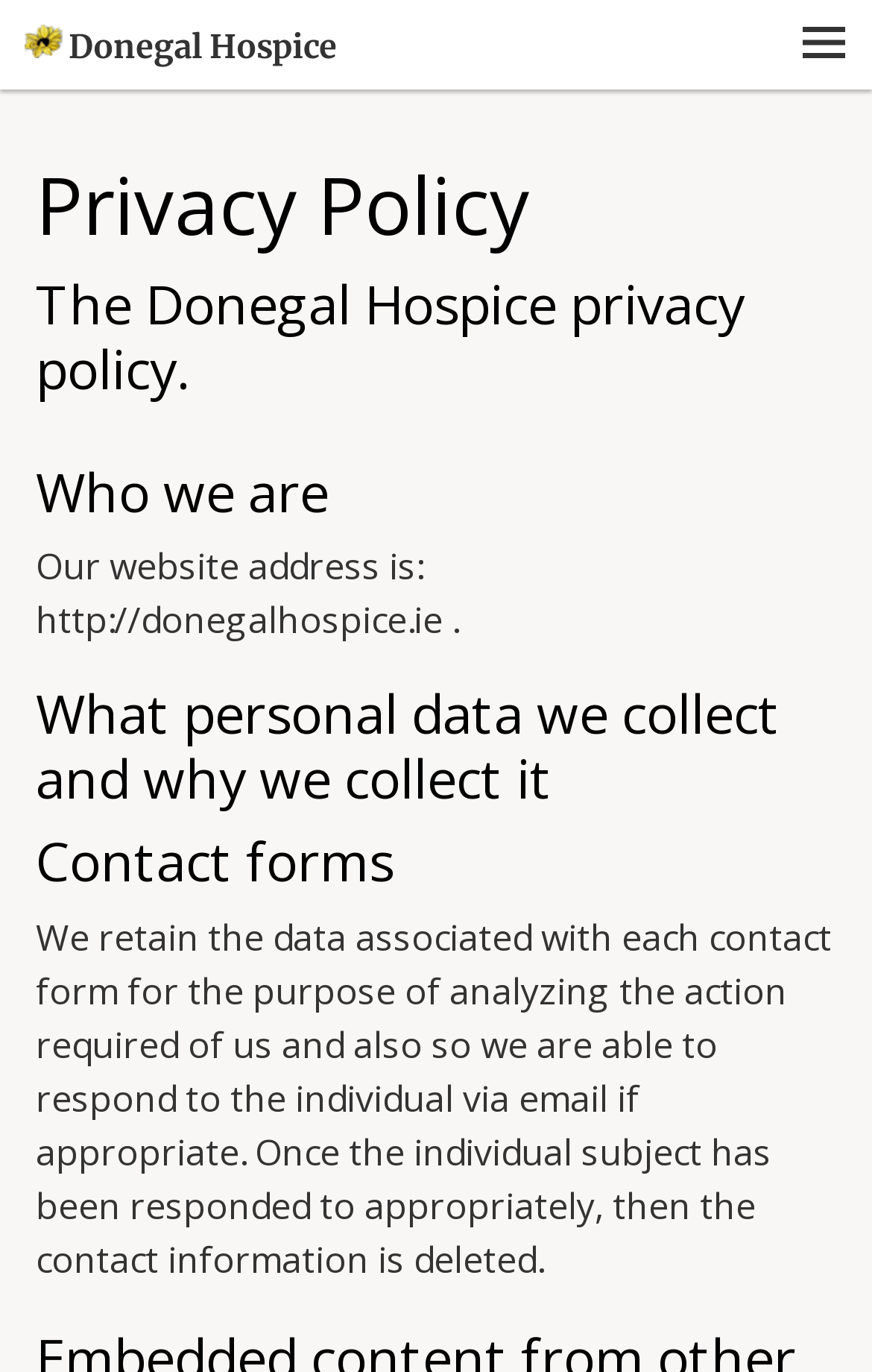Locate the bounding box coordinates for the element described below: "Donegal Hospice". The coordinates must be four float values between 0 and 1, formatted as [left, top, right, bottom].

[0.029, 0.019, 0.387, 0.048]